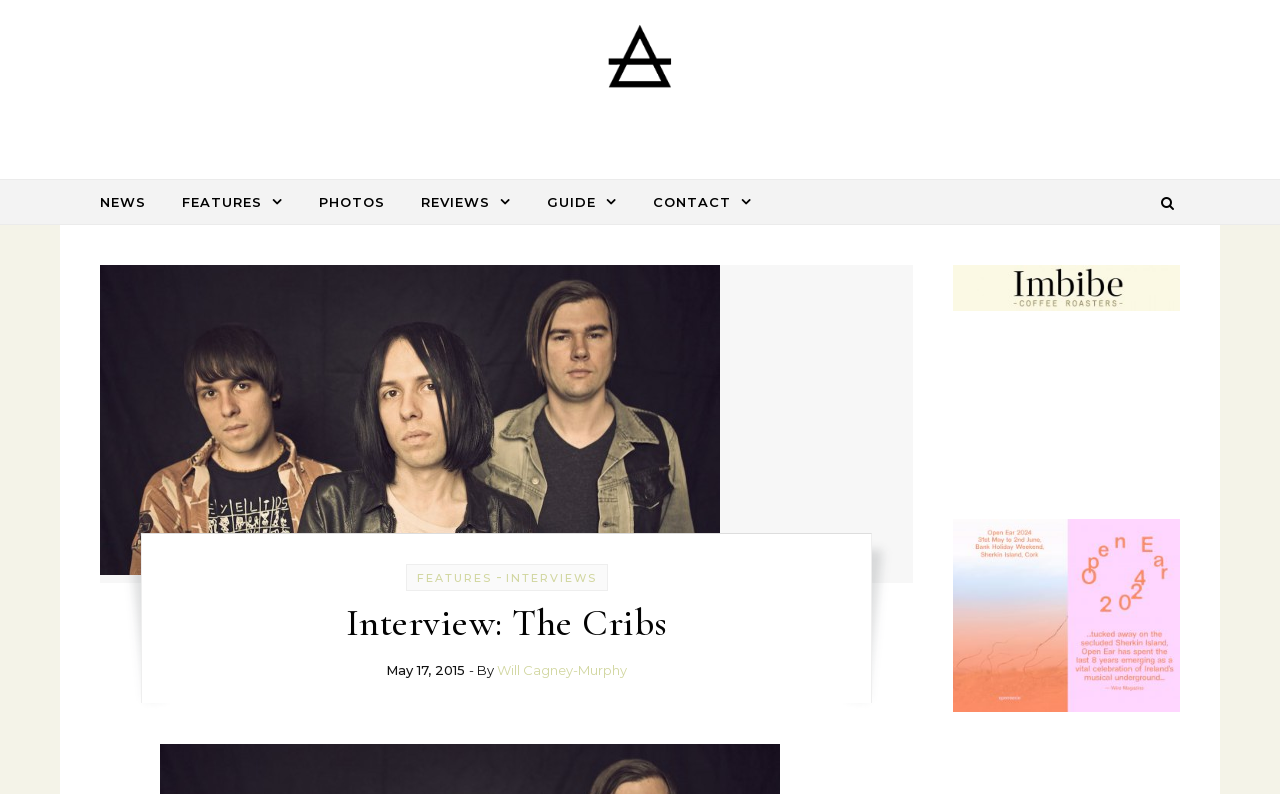Please locate the clickable area by providing the bounding box coordinates to follow this instruction: "go to The Thin Air homepage".

[0.363, 0.0, 0.637, 0.208]